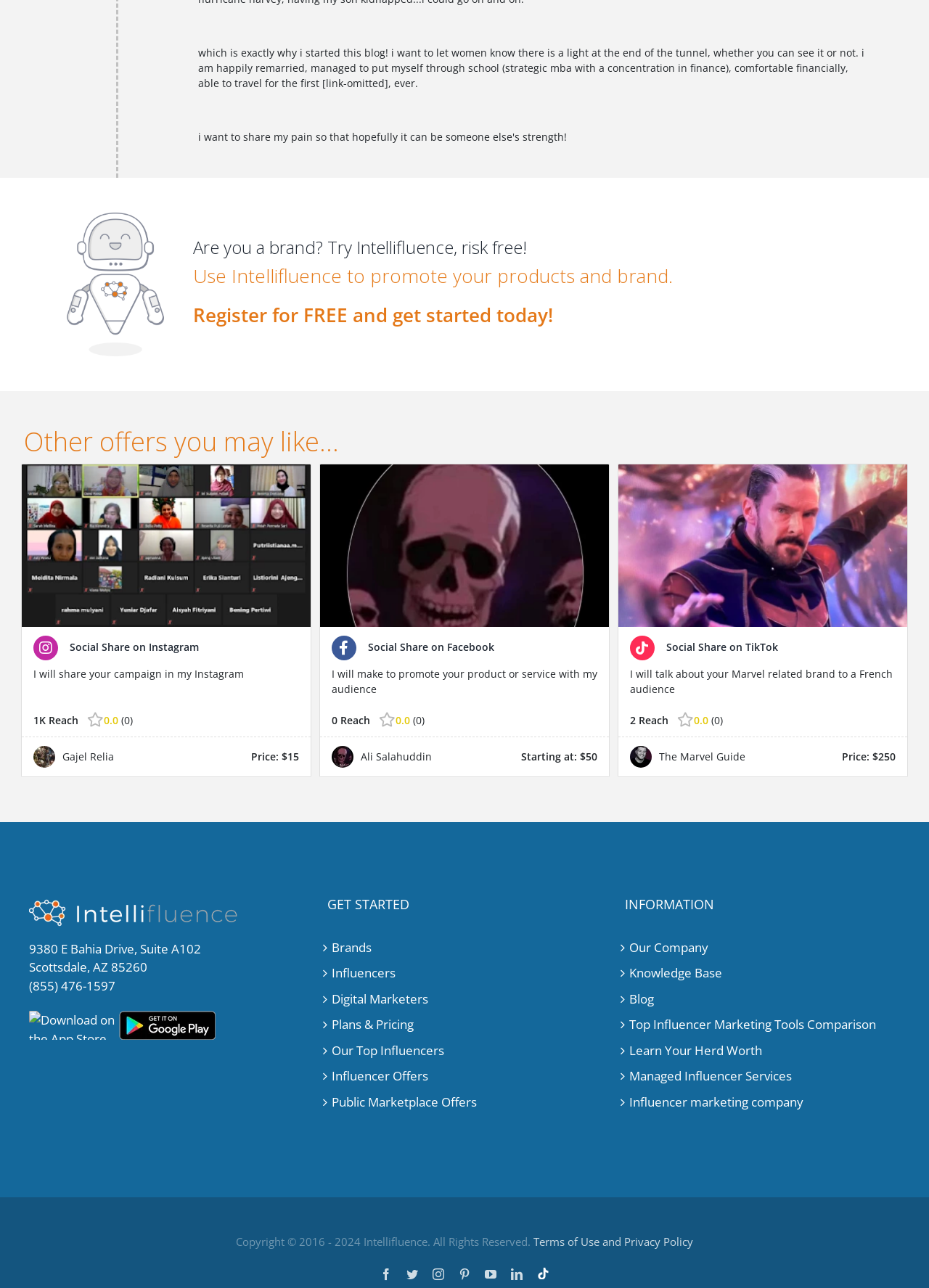Determine the bounding box coordinates of the area to click in order to meet this instruction: "Learn Your Herd Worth".

[0.678, 0.808, 0.965, 0.823]